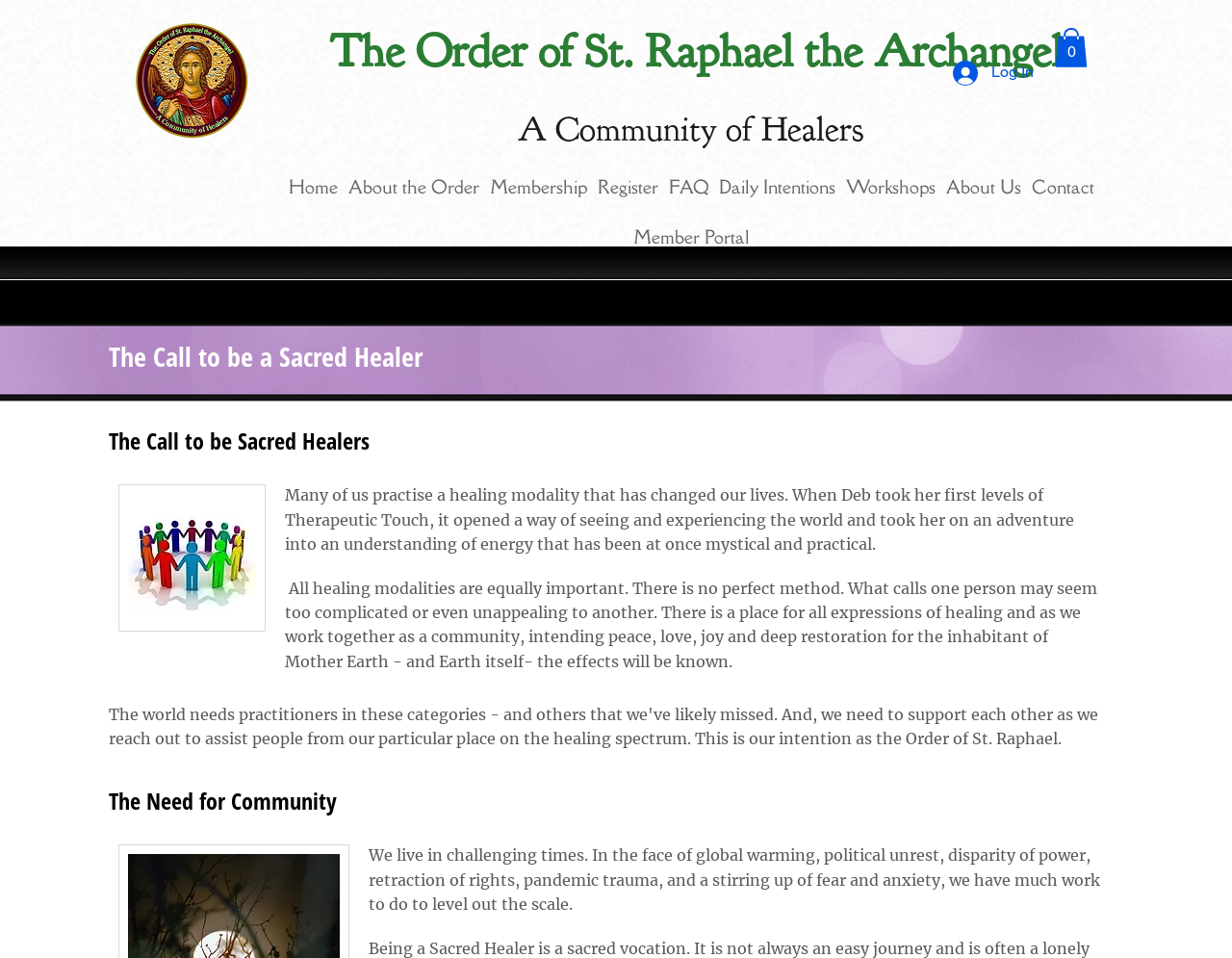Explain the webpage's layout and main content in detail.

The webpage is about "The Call to Be Sacred Healer" and appears to be a community website for healers. At the top of the page, there is a background image that spans the entire width. Above this image, there is a heading that reads "The Order of St. Raphael the Archangel" followed by a subtitle "A Community of Healers". 

On the top right corner, there are two buttons: "Log In" and "Cart with 0 items". The "Log In" button has a small icon next to it. Below these buttons, there is a navigation menu with links to various pages, including "Home", "About the Order", "Membership", "Register", "FAQ", "Daily Intentions", "Workshops", "About Us", "Contact", and "Member Portal". 

Further down the page, there is another background image that spans the entire width. Above this image, there is a heading that reads "The Call to be Sacred Healers". Below this heading, there are three paragraphs of text that discuss the importance of healing modalities, the need for community, and the challenges faced by the world today. The text is written in a reflective and introspective tone, emphasizing the importance of working together as a community to bring about positive change.